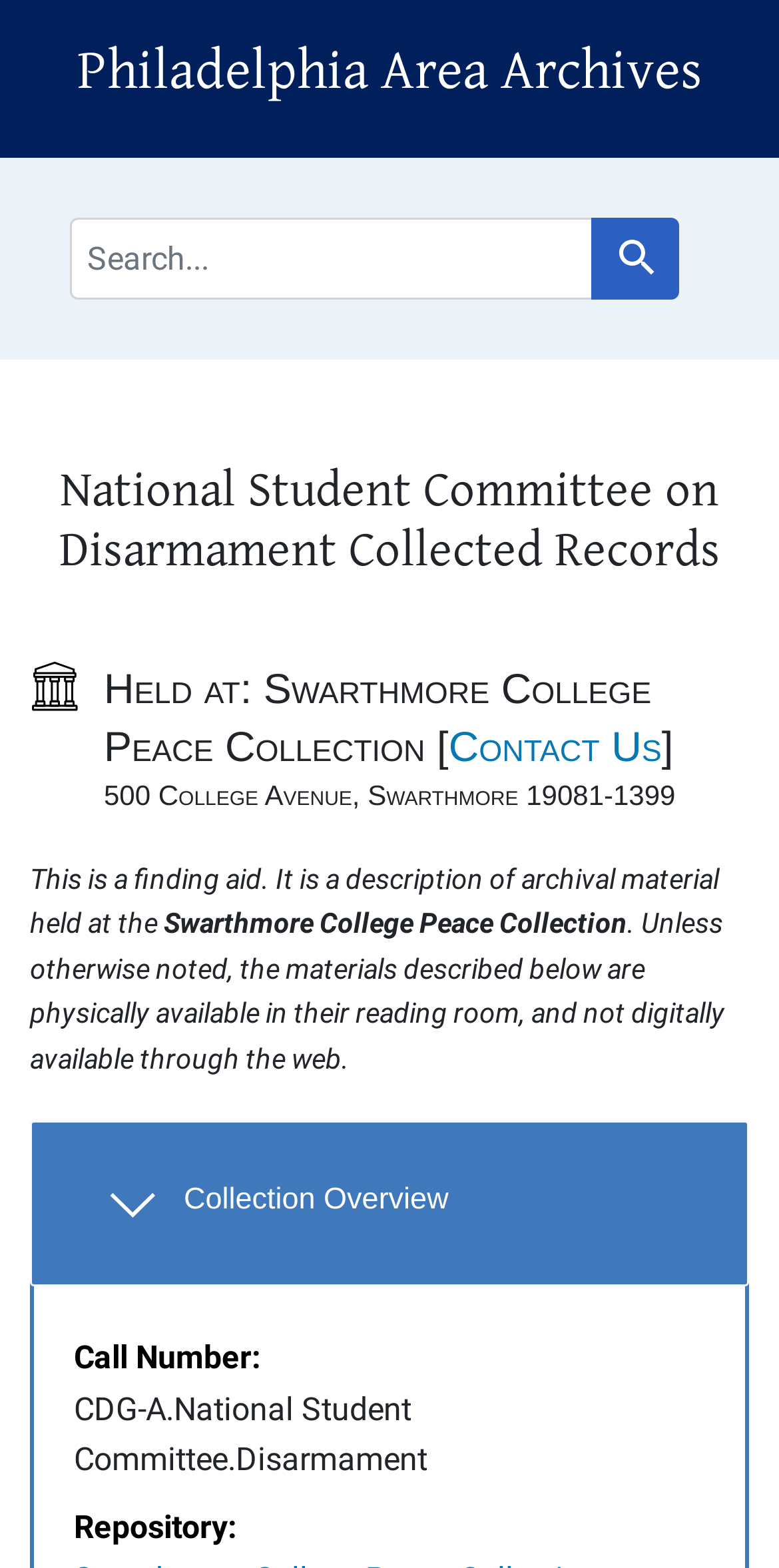Where is the collection held?
Please provide a detailed and comprehensive answer to the question.

I found the answer by looking at the static text element with the text 'Held at: Swarthmore College Peace Collection [' which is located in the main content section.